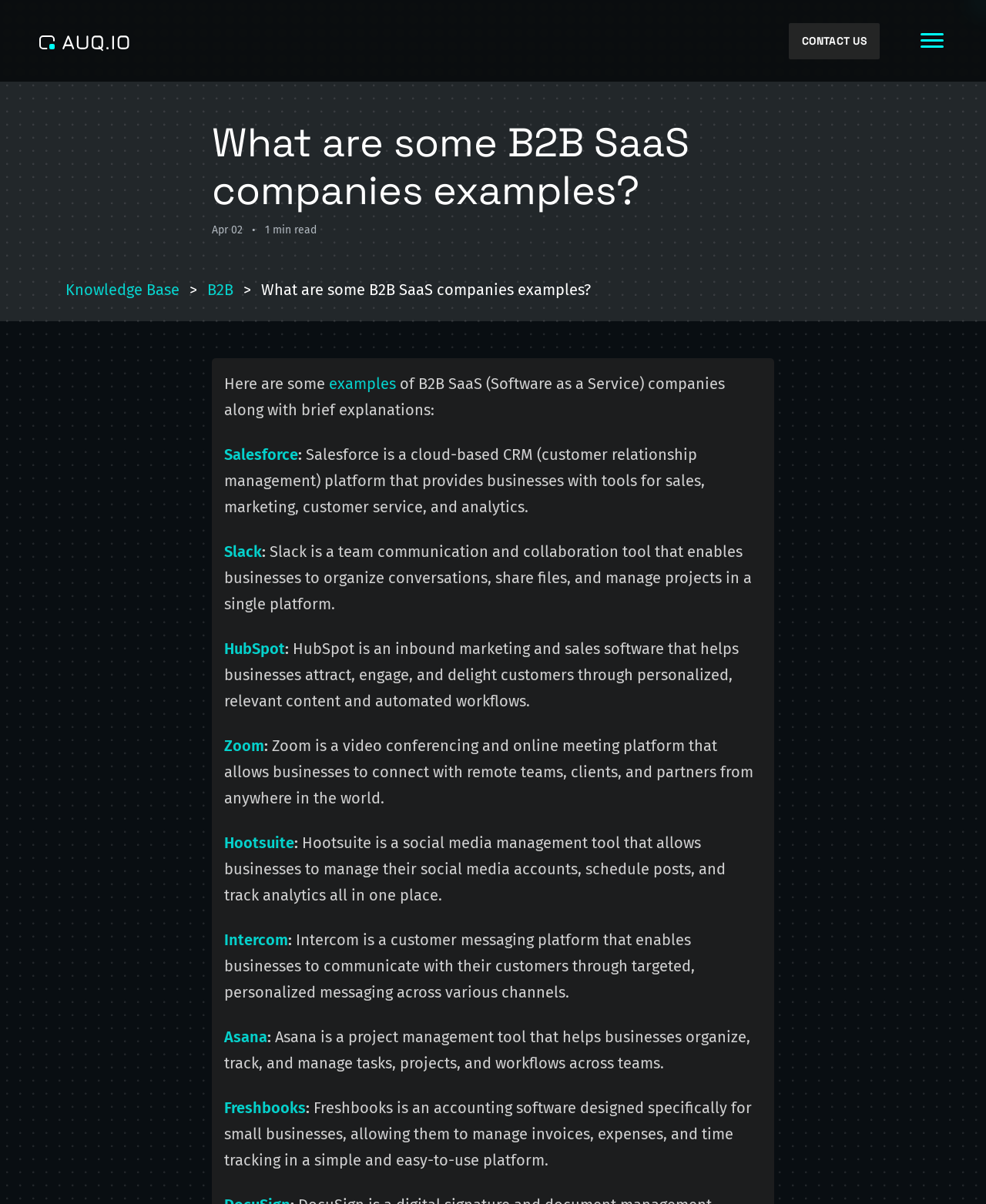Generate a thorough caption detailing the webpage content.

This webpage is about B2B SaaS companies, providing examples and brief explanations. At the top left, there is a logo image and a link to "AUQ.io". On the top right, there are a "CONTACT US" link and a "Menu toggler" button. 

Below the top section, there is a heading "What are some B2B SaaS companies examples?" followed by the date "Apr 02" and "1 min read" on the same line. 

On the left side, there is a navigation menu with links to "Knowledge Base" and "B2B". 

The main content starts with a brief introduction, followed by a list of B2B SaaS companies, including Salesforce, Slack, HubSpot, Zoom, Hootsuite, Intercom, Asana, and Freshbooks. Each company is represented by a link, and its brief explanation is provided in a paragraph below the link. The companies are listed in a vertical order, with each company's information taking up a significant portion of the page.